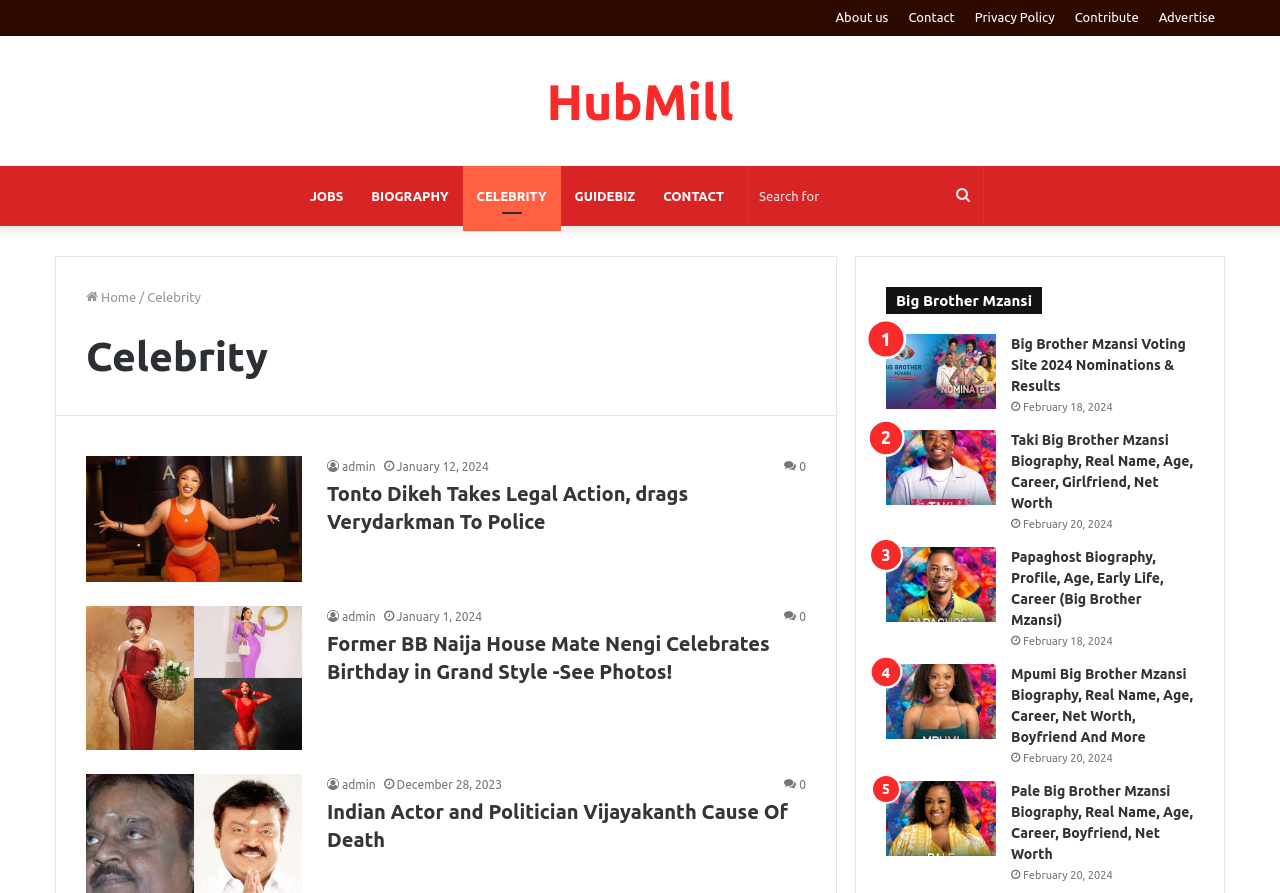Please specify the bounding box coordinates of the region to click in order to perform the following instruction: "Search for something".

[0.585, 0.186, 0.768, 0.253]